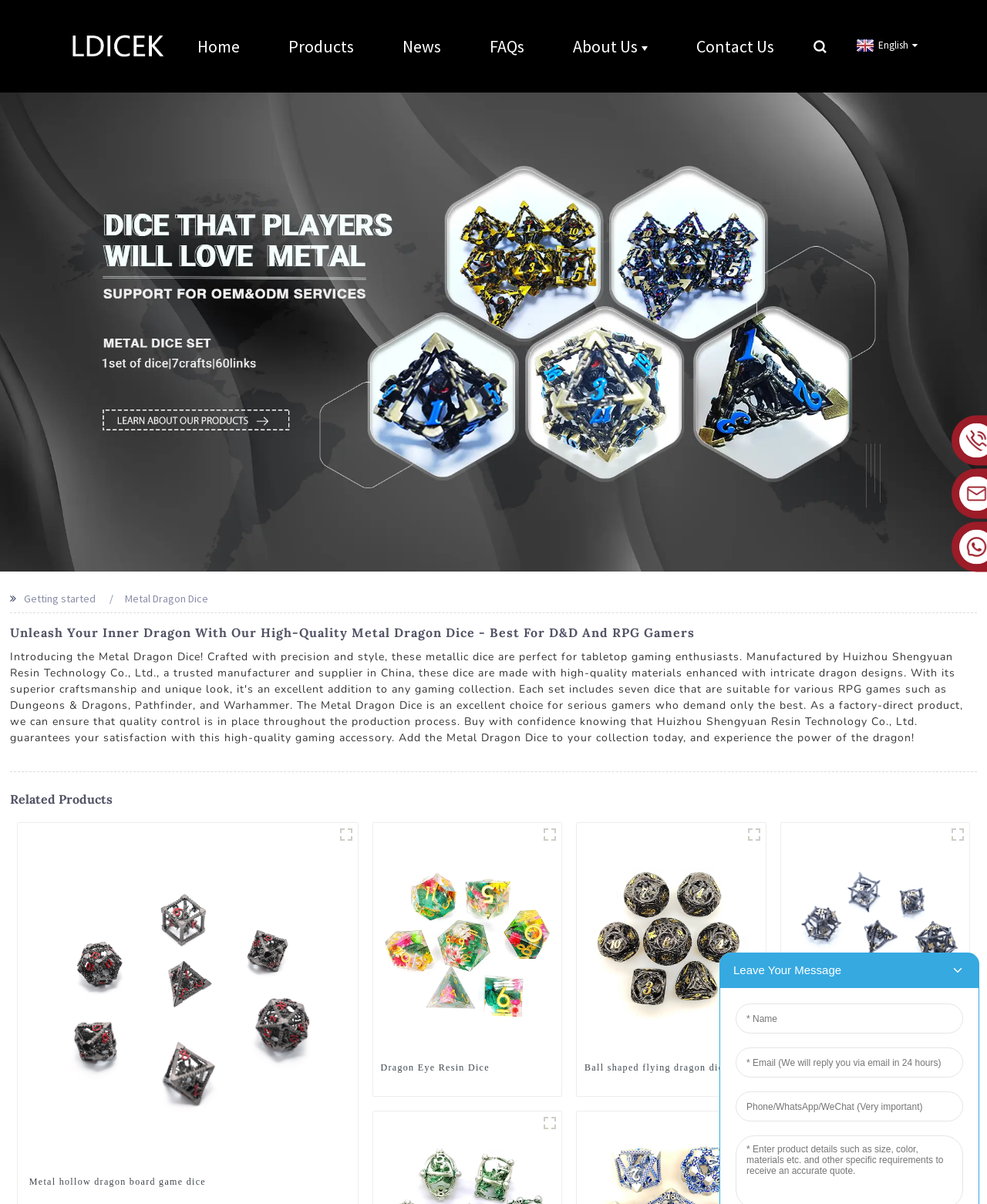Answer the following query with a single word or phrase:
What is the purpose of the 'Resin Technology' link?

To provide information about resin technology